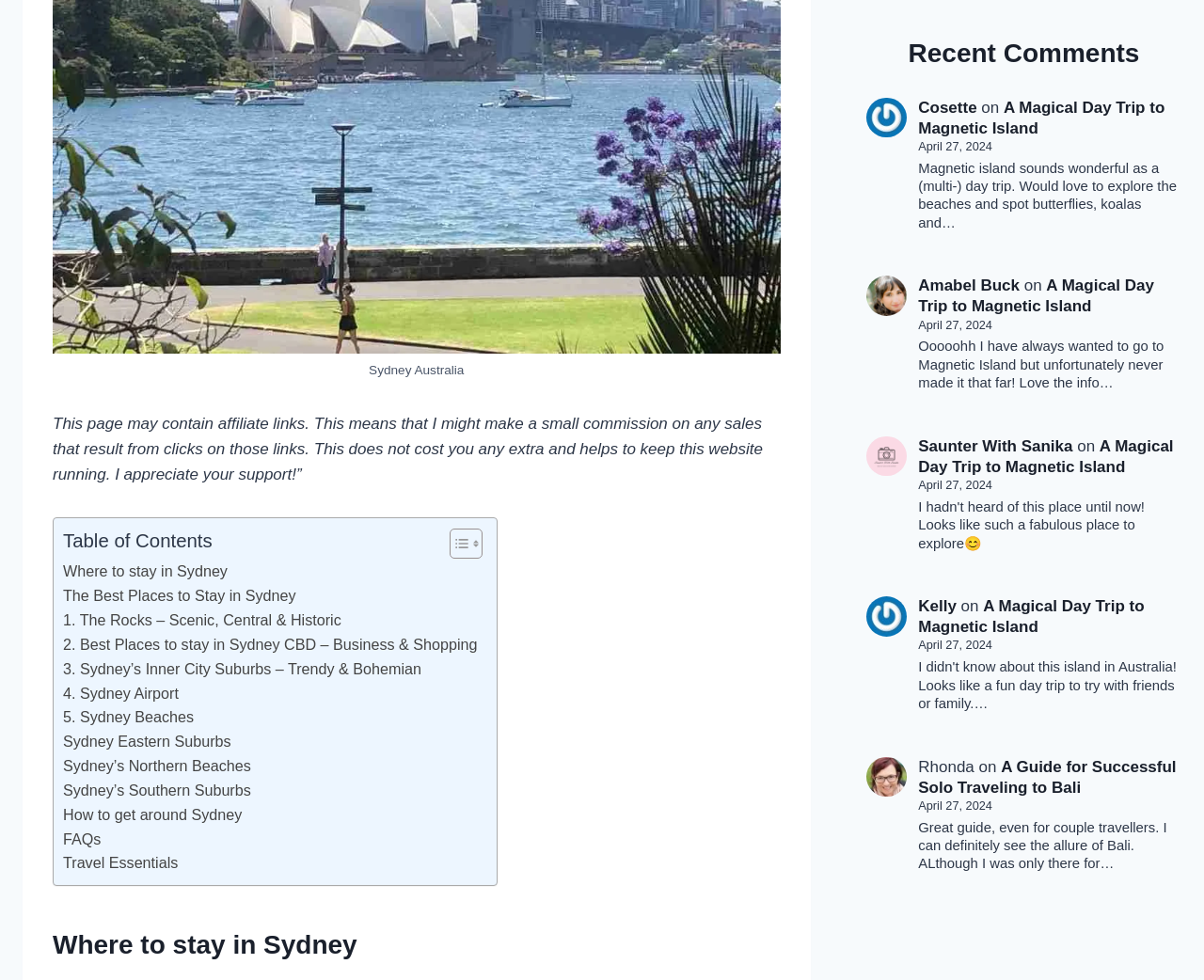Give a one-word or one-phrase response to the question:
What is the date of the comment by Rhonda?

April 27, 2024